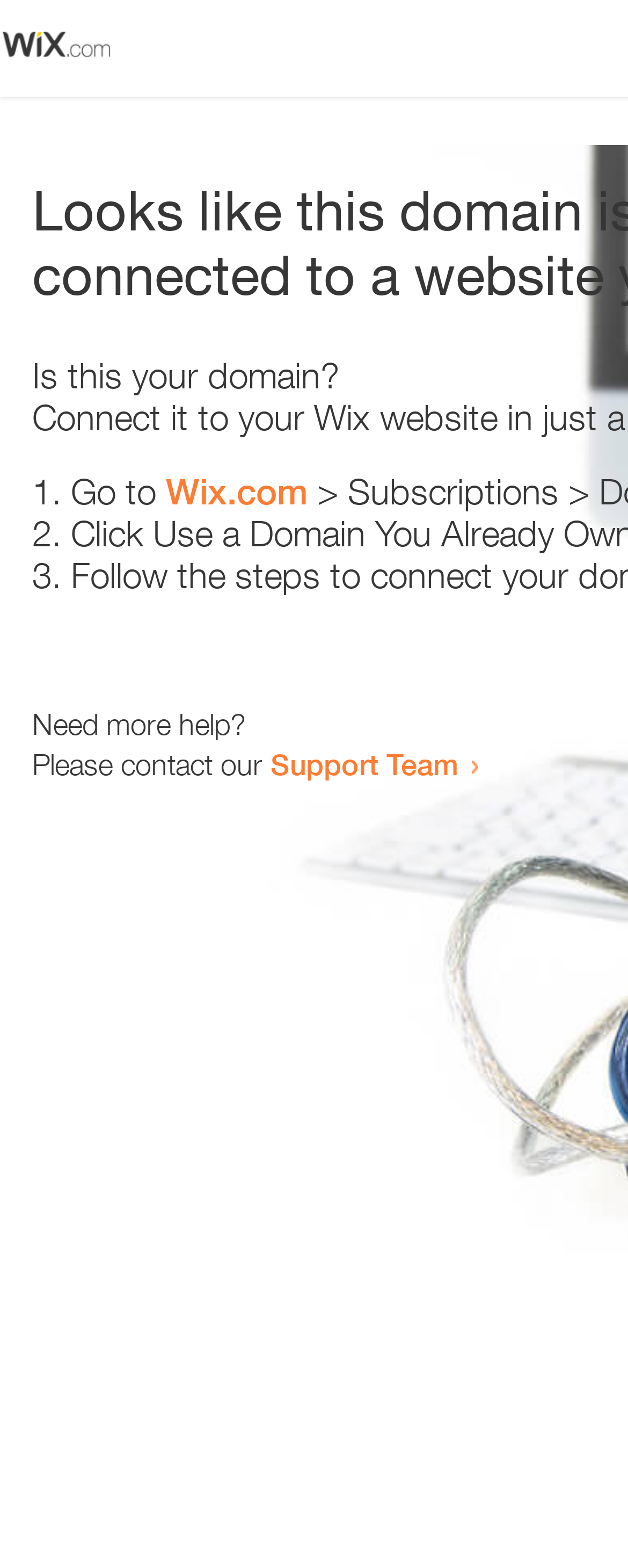For the element described, predict the bounding box coordinates as (top-left x, top-left y, bottom-right x, bottom-right y). All values should be between 0 and 1. Element description: Wix.com

[0.264, 0.3, 0.49, 0.327]